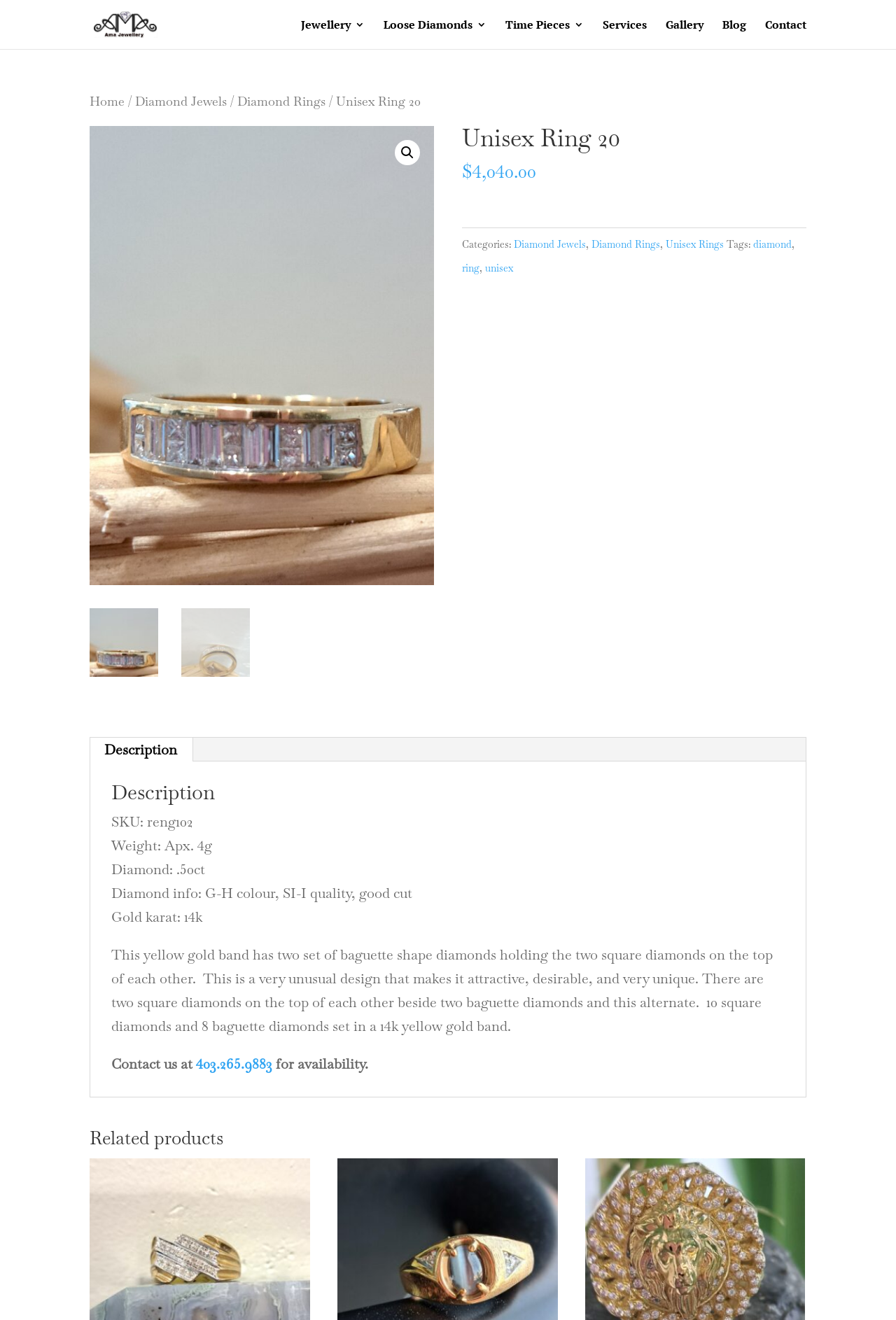How many square diamonds are set in the 14k yellow gold band?
Using the image as a reference, answer the question in detail.

I found the answer by reading the description section of the webpage, where it says '10 square diamonds and 8 baguette diamonds set in a 14k yellow gold band'.